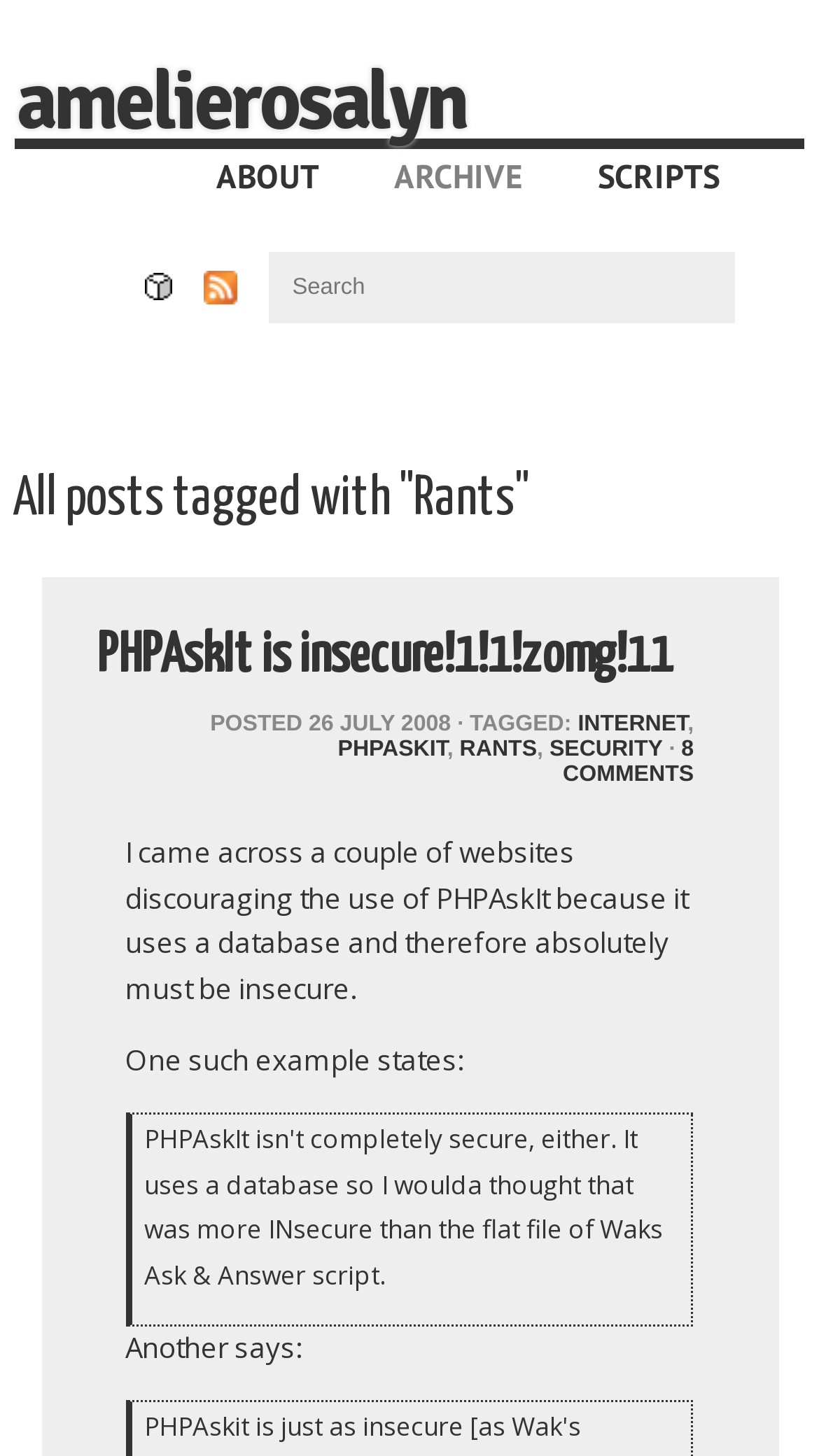What is the date of the first blog post?
Please answer the question with a detailed and comprehensive explanation.

The date of the first blog post is '26 JULY 2008' which is indicated by the static text element with the text 'POSTED 26 JULY 2008'.